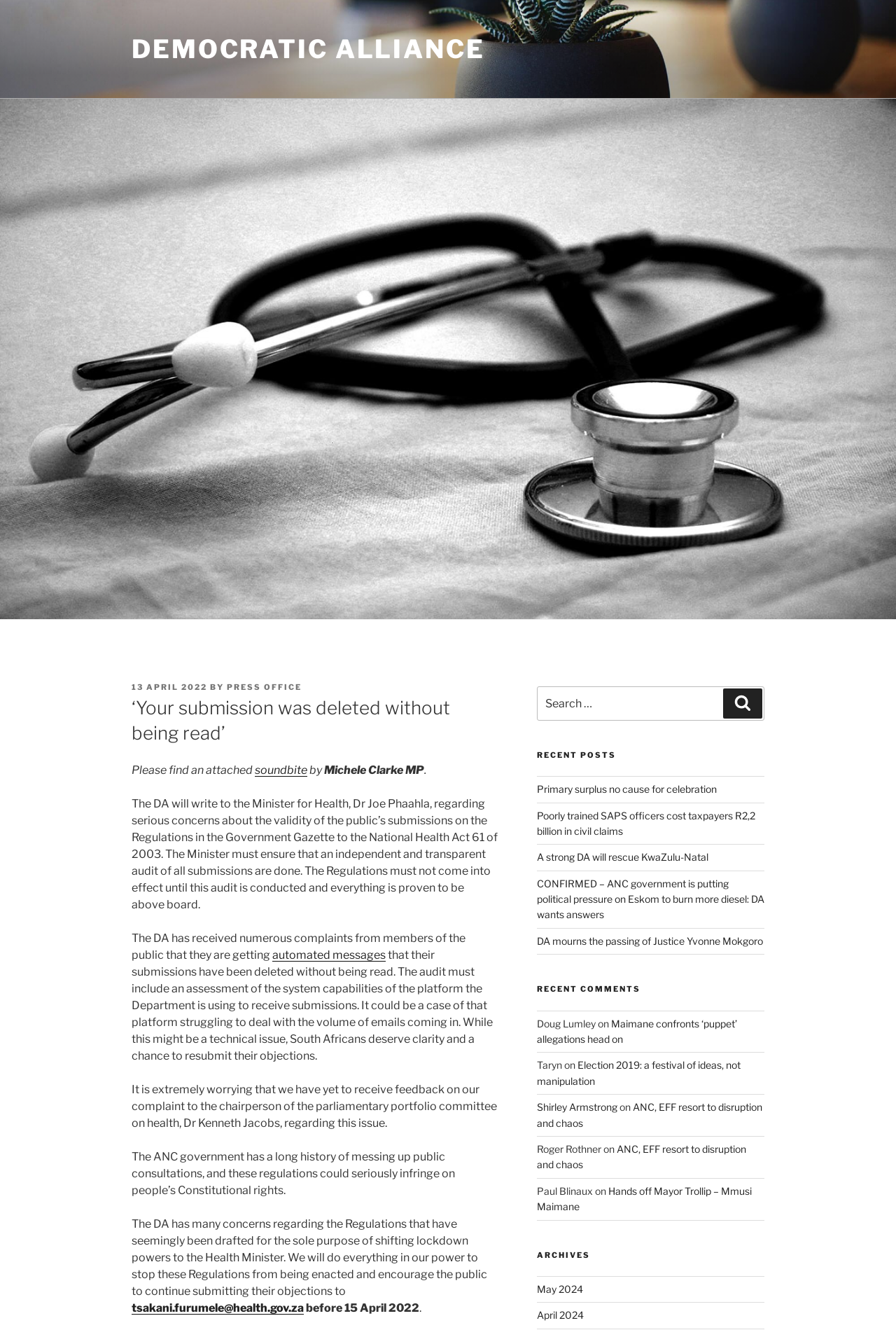Please locate and generate the primary heading on this webpage.

‘Your submission was deleted without being read’